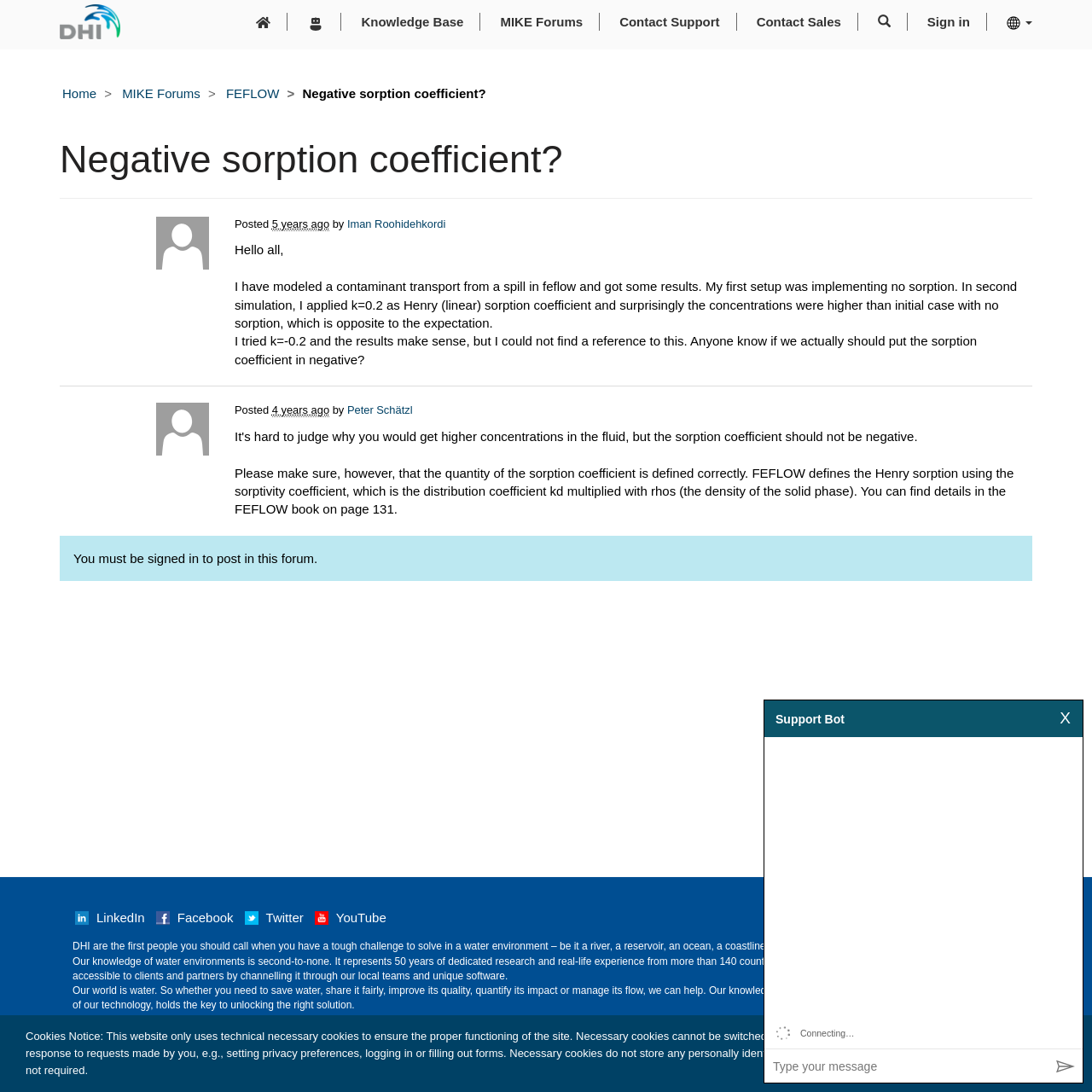What is the purpose of the website?
Using the picture, provide a one-word or short phrase answer.

Water environment solutions